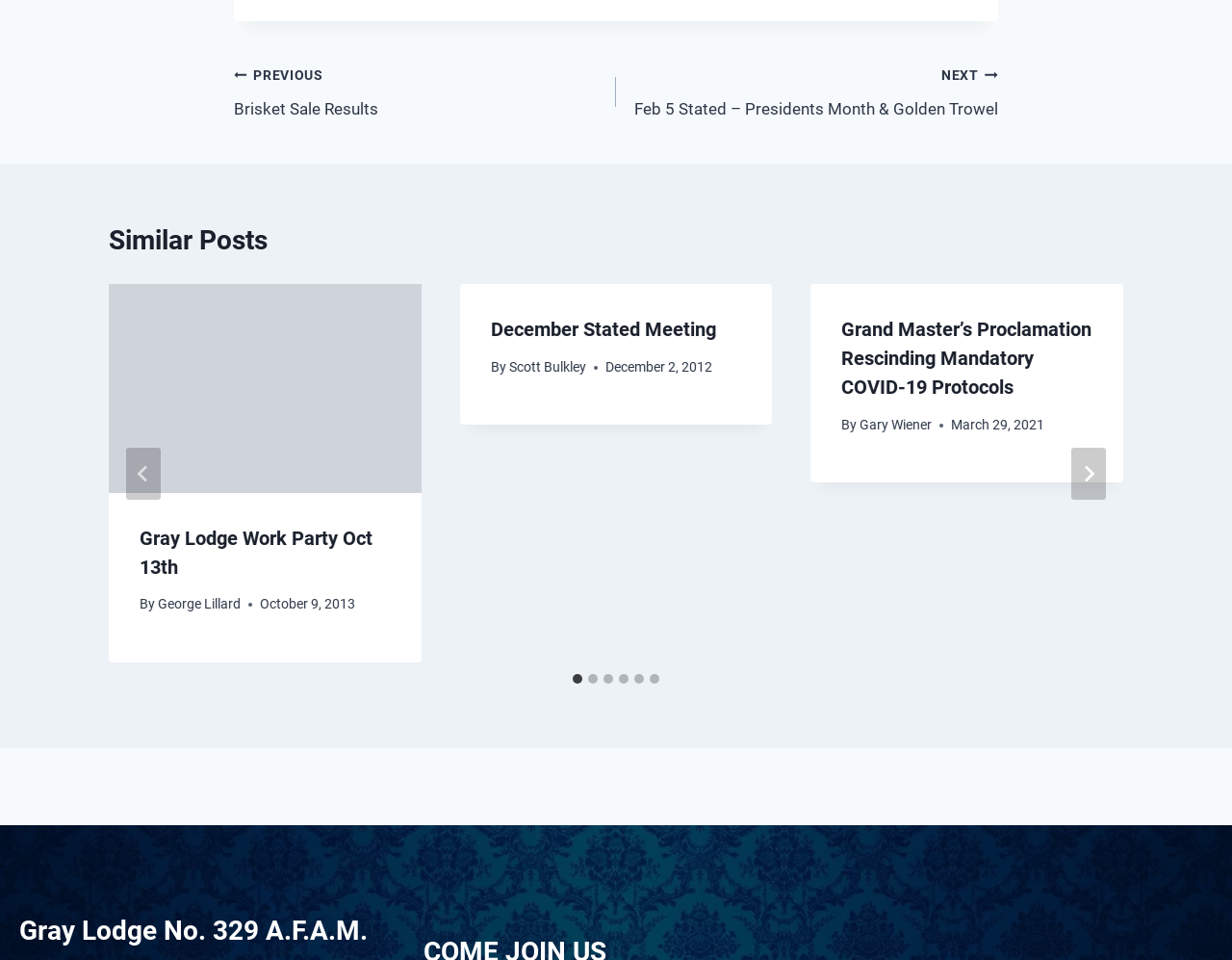What is the topic of the first post in the 'Similar Posts' section?
Please give a detailed and elaborate answer to the question based on the image.

The first post in the 'Similar Posts' section has a heading 'Gray Lodge Work Party Oct 13th' and an image with the same text, which suggests that the topic of the first post is a work party event at Gray Lodge.